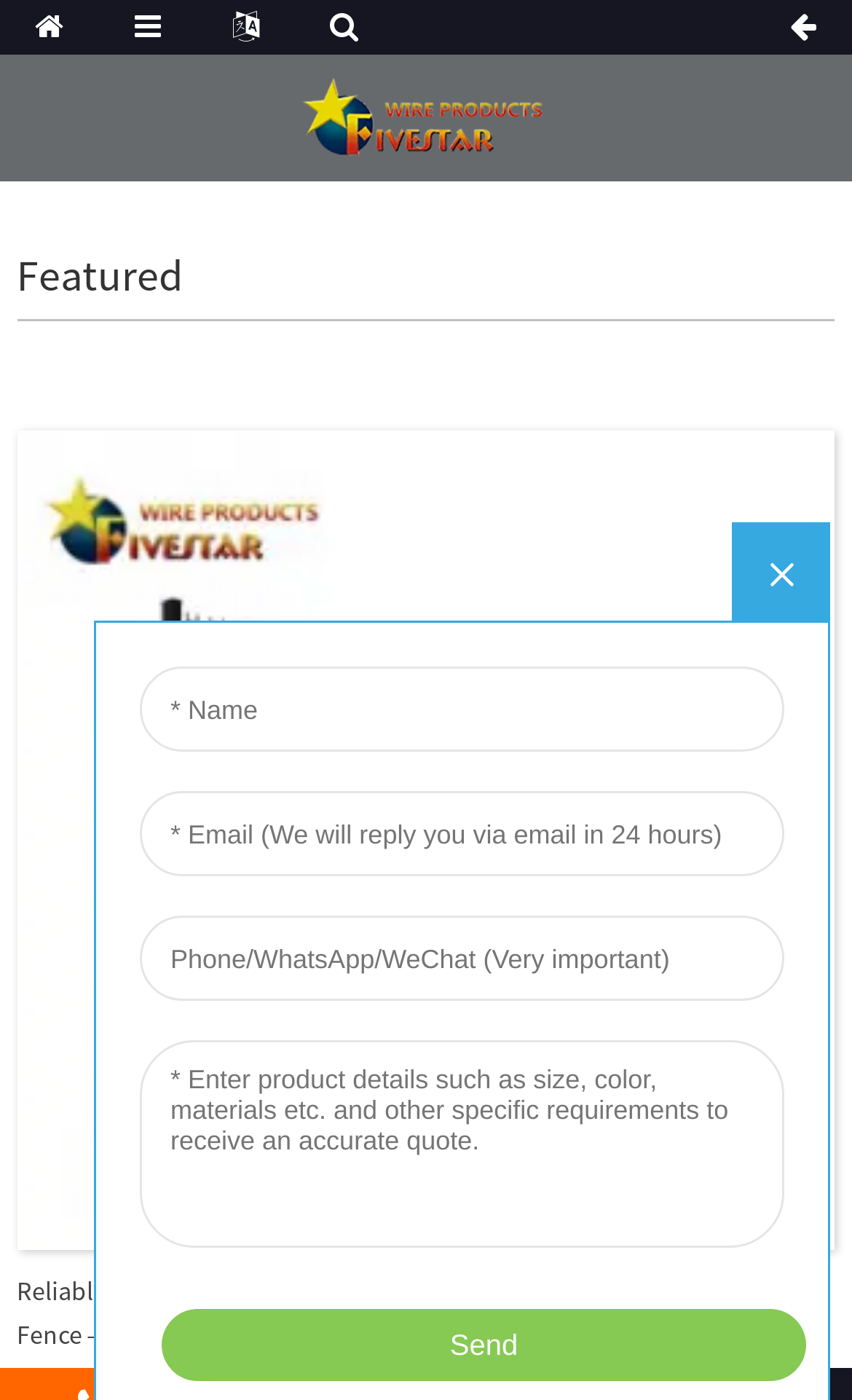By analyzing the image, answer the following question with a detailed response: What is the name of the product shown on the webpage?

The product shown on the webpage is a 3D Curved Garden Fence, which is described in a heading element with a bounding box of [0.02, 0.903, 0.98, 0.966] and also has a link element with a bounding box of [0.02, 0.91, 0.915, 0.964] that points to the product.